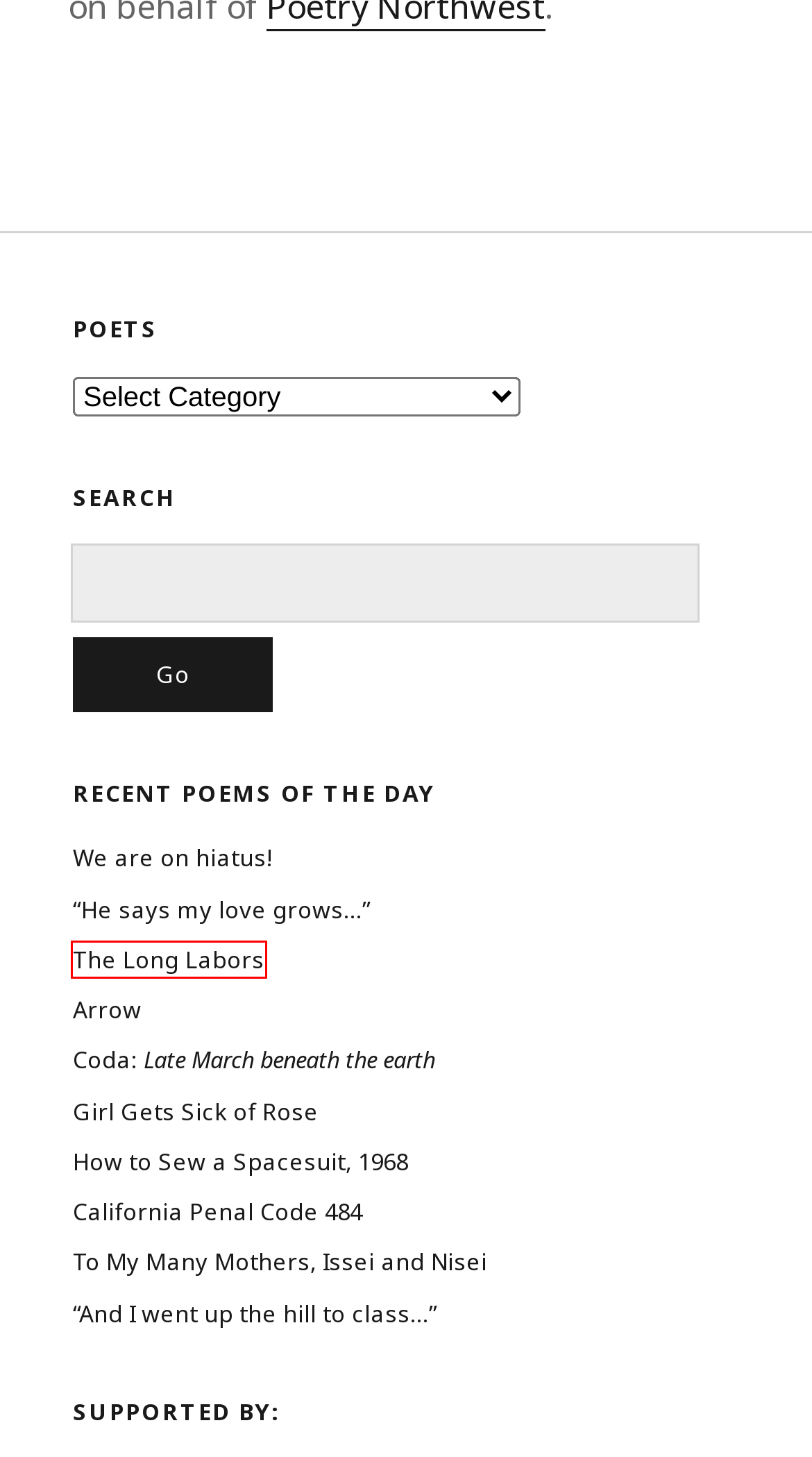Take a look at the provided webpage screenshot featuring a red bounding box around an element. Select the most appropriate webpage description for the page that loads after clicking on the element inside the red bounding box. Here are the candidates:
A. “He says my love grows…” – Vandal Poem of the Day
B. California Penal Code 484 – Vandal Poem of the Day
C. The Long Labors – Vandal Poem of the Day
D. To My Many Mothers, Issei and Nisei – Vandal Poem of the Day
E. “And I went up the hill to class…” – Vandal Poem of the Day
F. Arrow – Vandal Poem of the Day
G. How to Sew a Spacesuit, 1968 – Vandal Poem of the Day
H. Coda: Late March beneath the earth – Vandal Poem of the Day

C